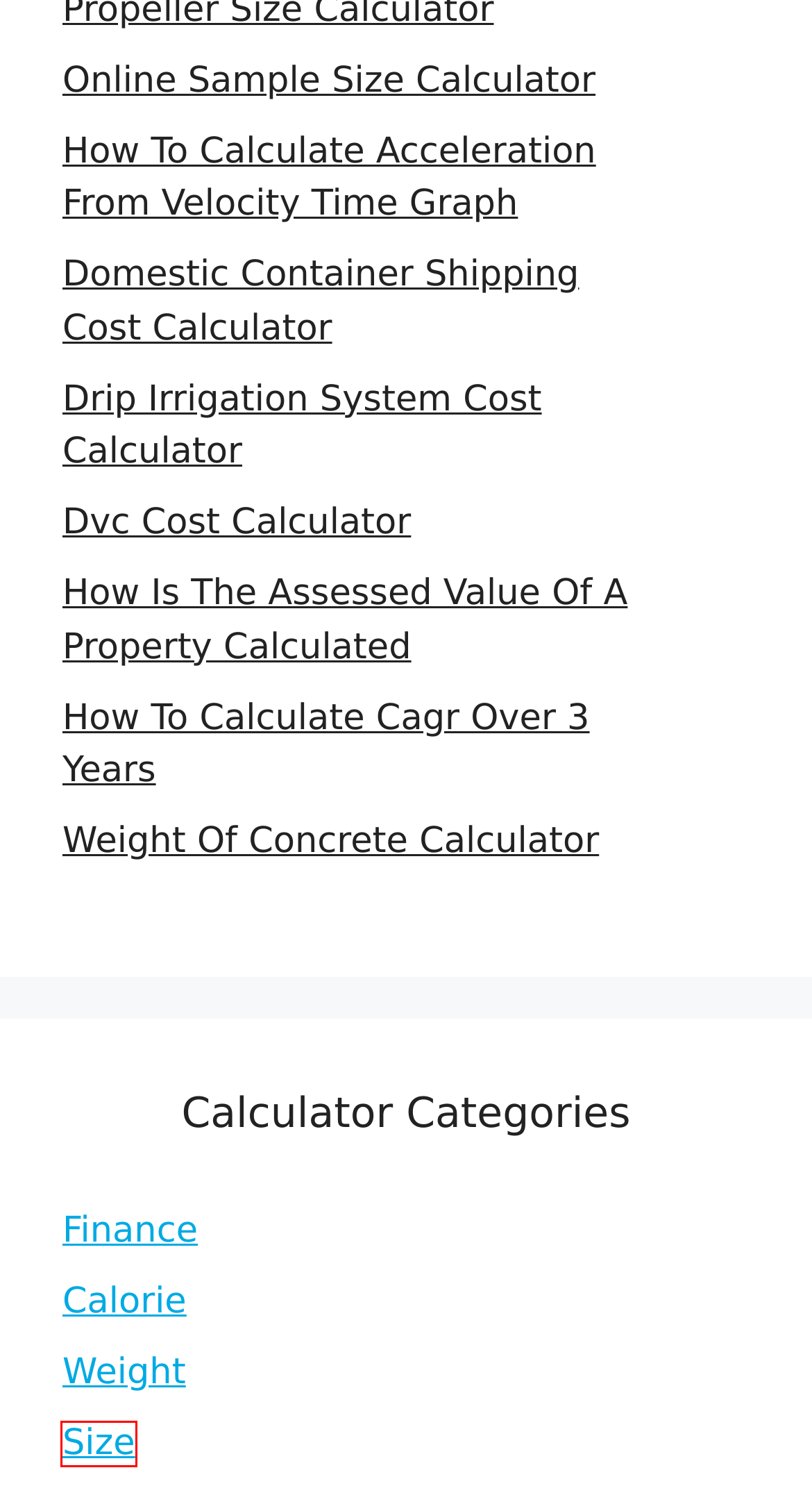Review the webpage screenshot provided, noting the red bounding box around a UI element. Choose the description that best matches the new webpage after clicking the element within the bounding box. The following are the options:
A. How To Calculate Cagr Over 3 Years - Certified Calculator
B. Weight Calculator Archives - Certified Calculator
C. Drip Irrigation System Cost Calculator - Certified Calculator
D. How To Calculate Acceleration From Velocity Time Graph - Certified Calculator
E. Online Sample Size Calculator - Certified Calculator
F. Calorie Calculator Archives - Certified Calculator
G. Size Calculator Archives - Certified Calculator
H. Domestic Container Shipping Cost Calculator - Certified Calculator

G